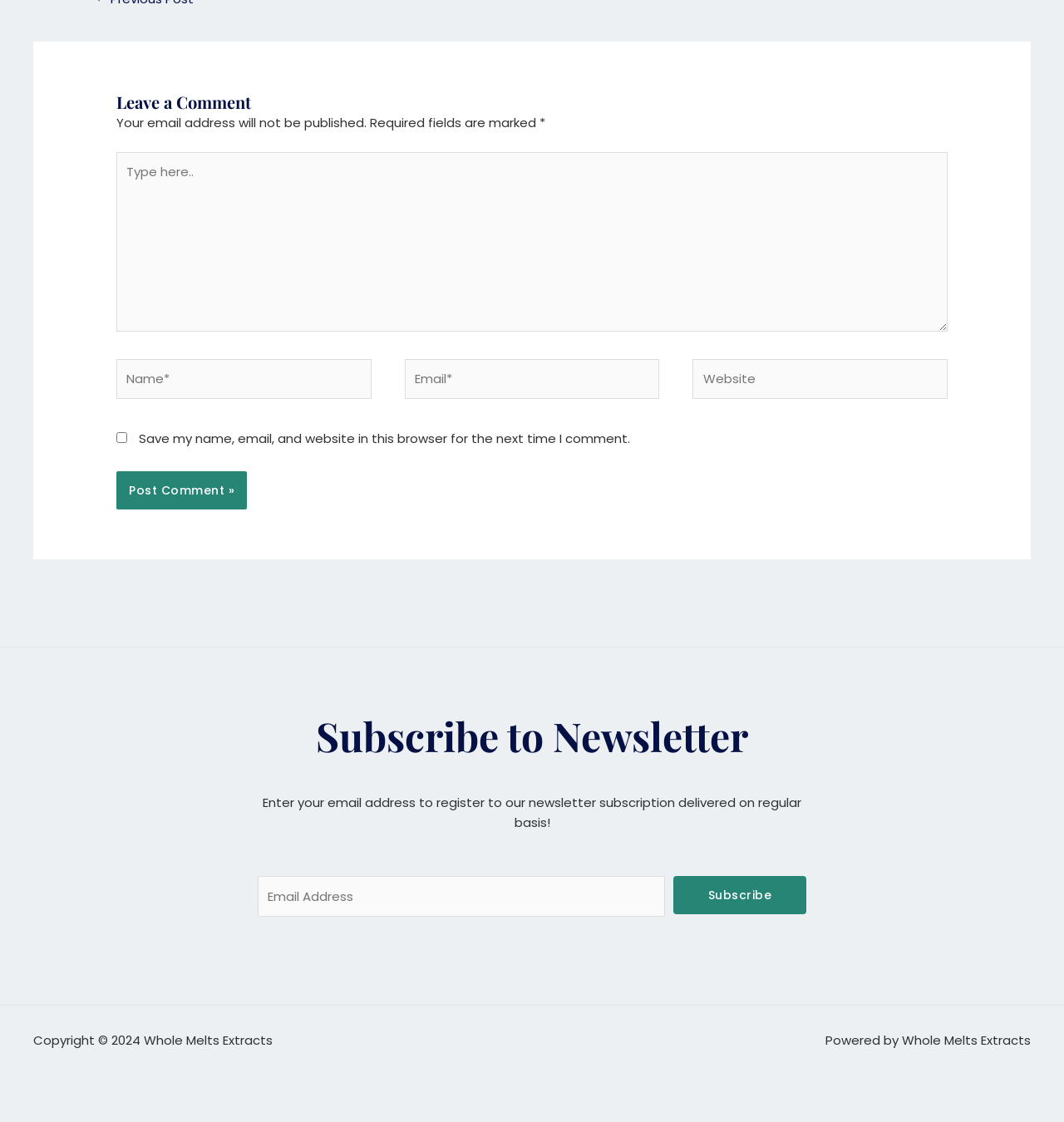What is the copyright information?
Based on the screenshot, provide a one-word or short-phrase response.

2024 Whole Melts Extracts